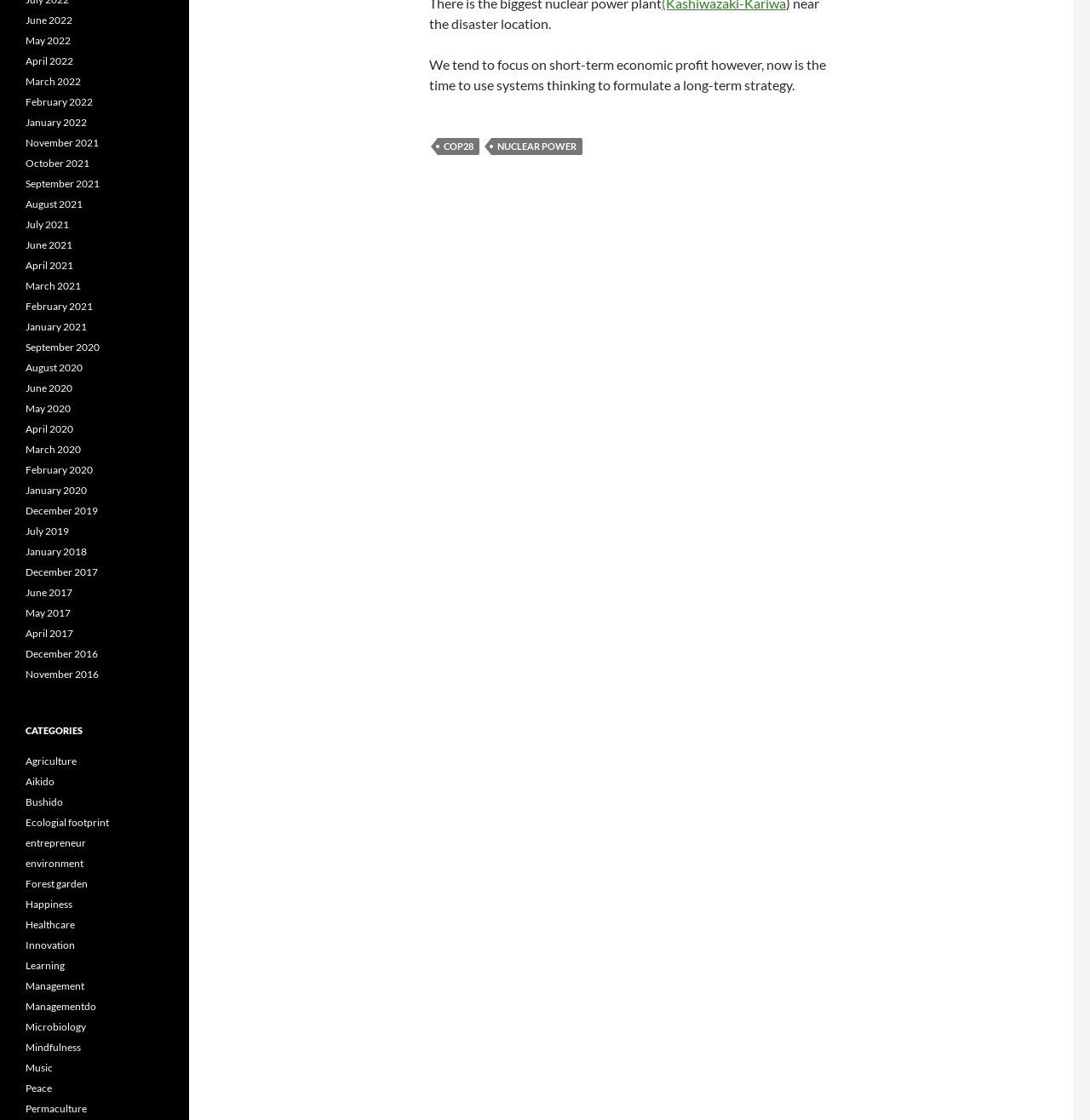Pinpoint the bounding box coordinates of the element to be clicked to execute the instruction: "Read about Healthcare".

[0.023, 0.82, 0.069, 0.831]